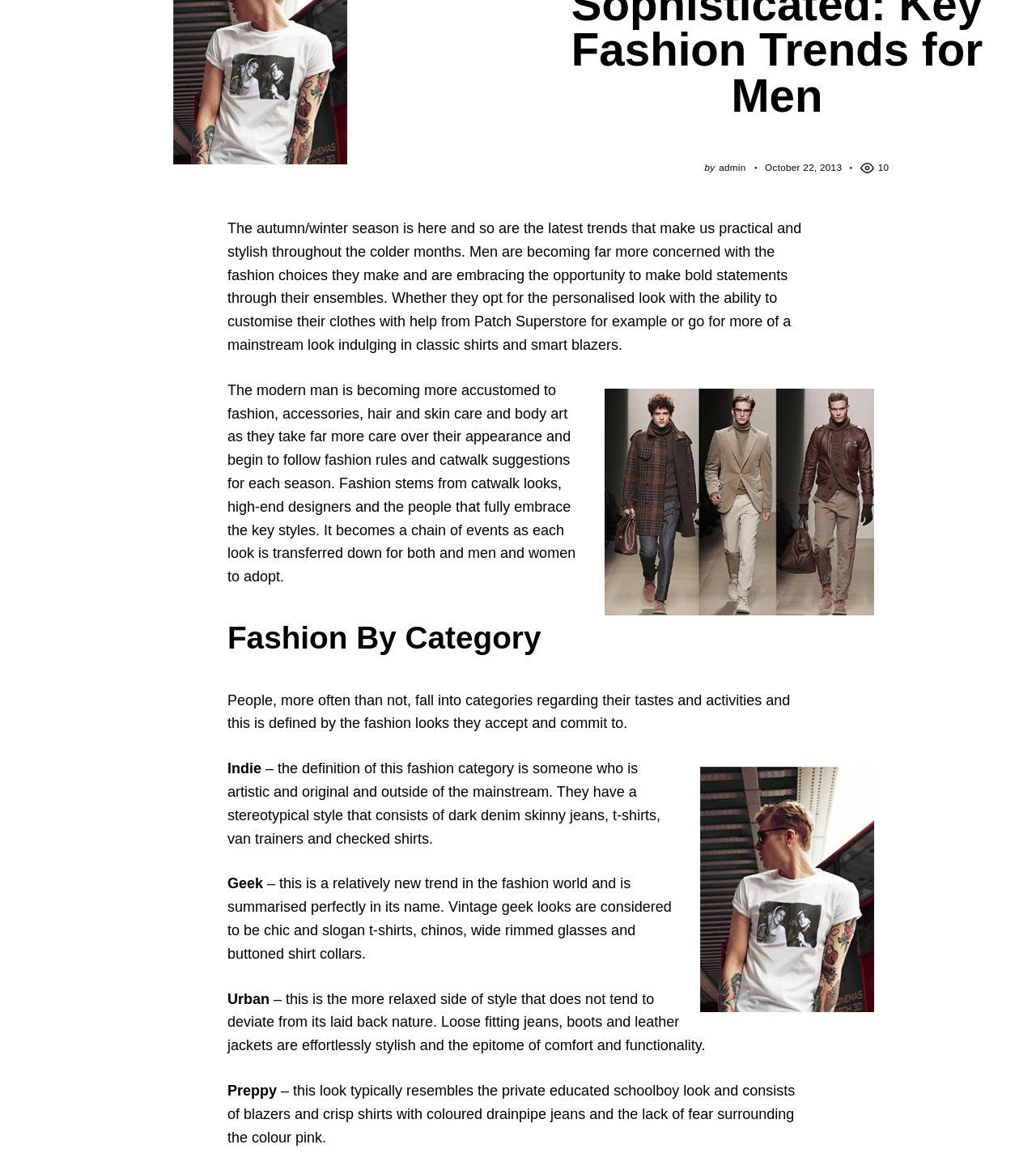Specify the bounding box coordinates (top-left x, top-left y, bottom-right x, bottom-right y) of the UI element in the screenshot that matches this description: Back to top

[0.946, 0.401, 0.977, 0.428]